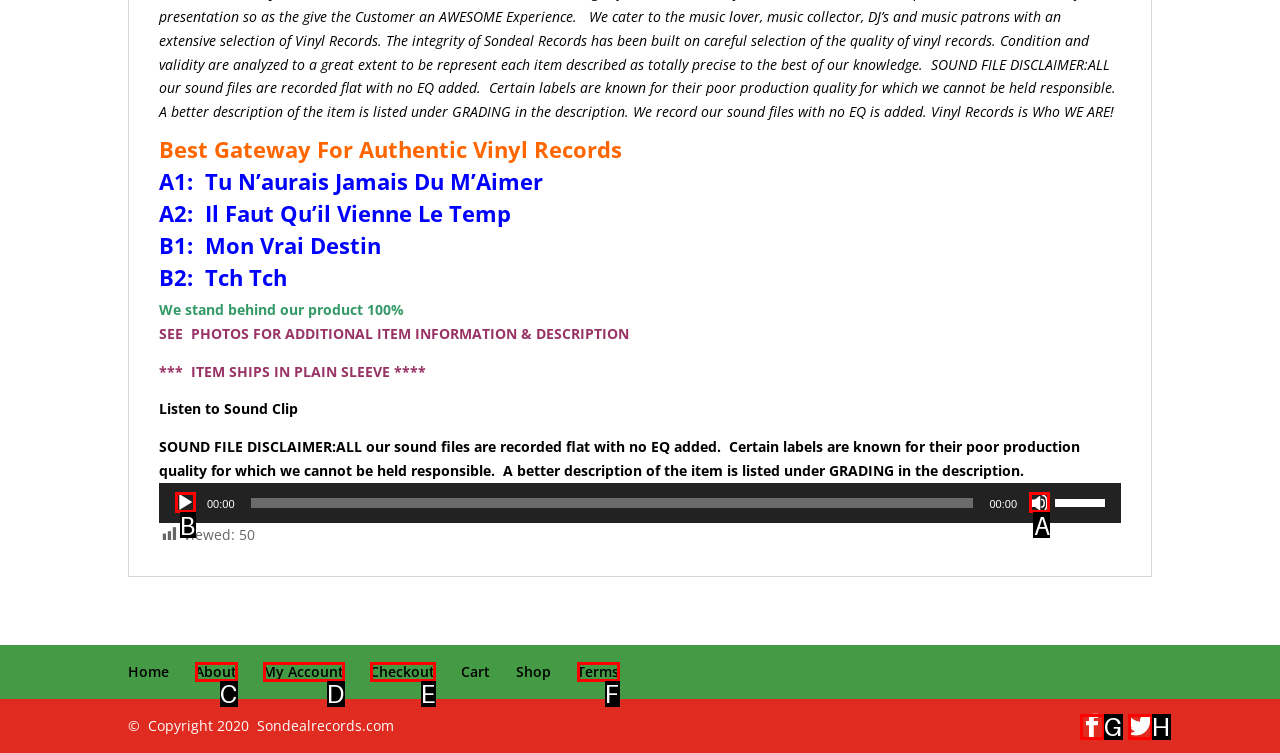Indicate the HTML element that should be clicked to perform the task: Mute the audio Reply with the letter corresponding to the chosen option.

A